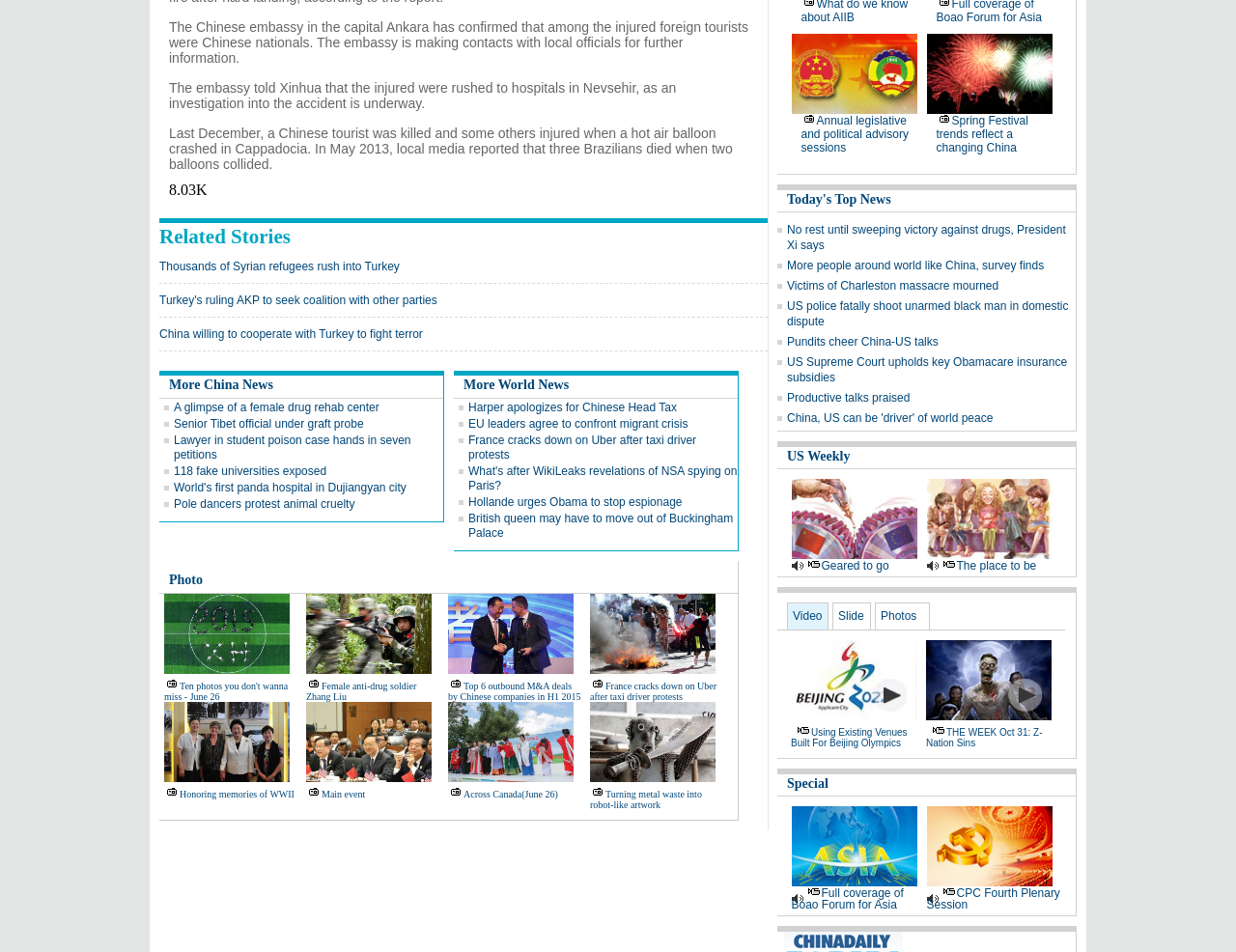Please find the bounding box coordinates of the section that needs to be clicked to achieve this instruction: "Check photo news".

[0.137, 0.601, 0.164, 0.617]